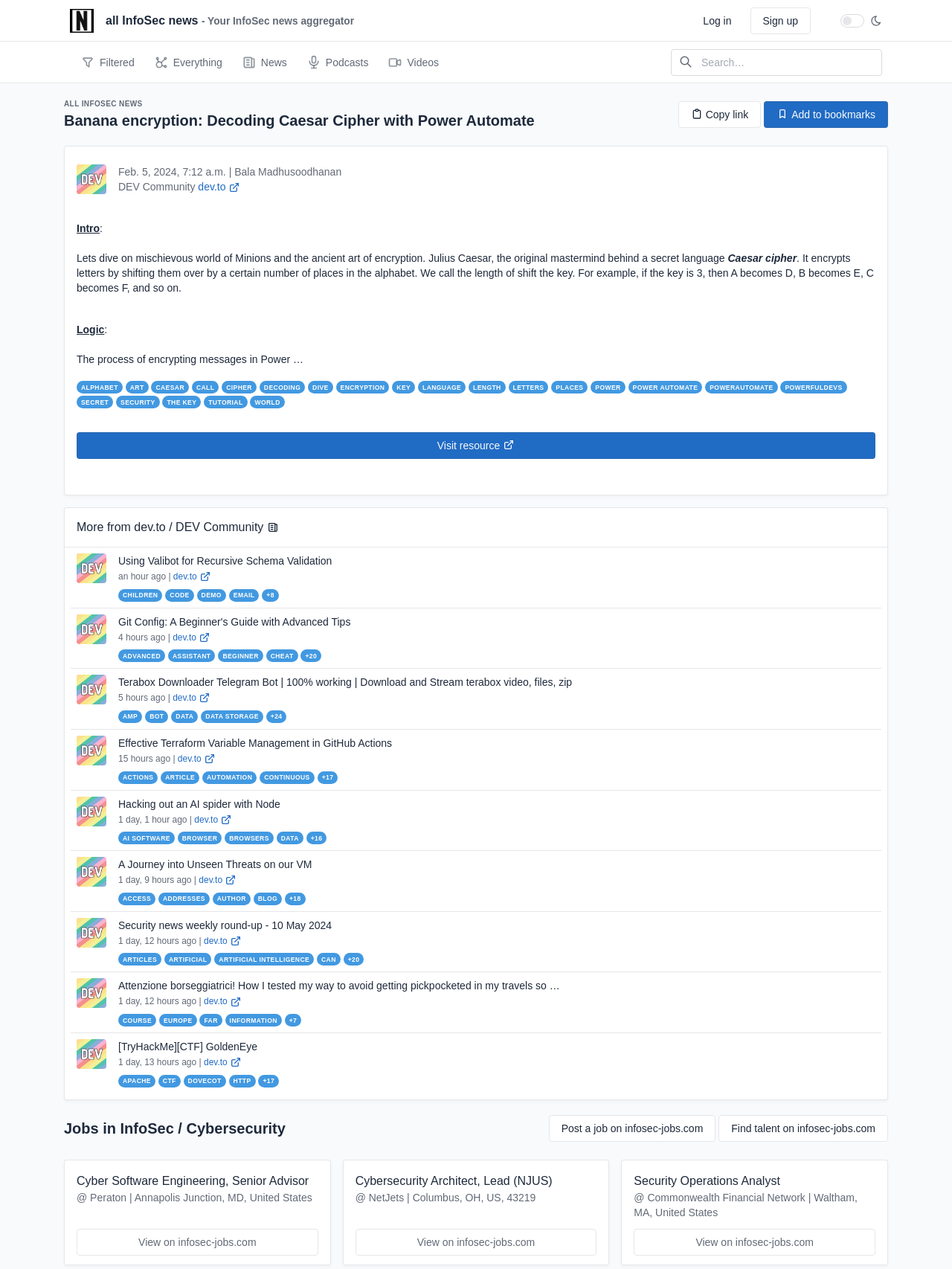Illustrate the webpage's structure and main components comprehensively.

This webpage is about decoding Caesar Cipher with Power Automate, and it appears to be an article or blog post. At the top left corner, there is an "all InfoSec news" logo, followed by a link to the website's homepage. On the top right corner, there are links to log in, sign up, and a theme toggle checkbox.

Below the top section, there are five links: "Filtered", "Everything", "News", "Podcasts", and "Videos", each accompanied by an image. These links are likely categories or sections of the website.

To the right of these links, there is a search box with a placeholder text "Search website". Above the search box, there is an image.

The main content of the webpage starts with a heading "ALL INFOSEC NEWS" followed by another heading "Banana encryption: Decoding Caesar Cipher with Power Automate". Below these headings, there is a button "Copy link" and a link "Add to bookmarks", each accompanied by an image.

The article itself is divided into sections, starting with an introduction that mentions Minions and the ancient art of encryption, specifically Caesar cipher. The text explains how Caesar cipher works, shifting letters by a certain number of places in the alphabet.

The next section is titled "Logic" and appears to discuss the process of encrypting messages in Power Automate. There are several links to related terms, such as "ALPHABET", "ART", "CAESAR", and others.

Further down the page, there are more sections, including "More from dev.to / DEV Community", which lists several articles or posts from the DEV Community, each with a link and an image. These articles have titles such as "Using Valibot for Recursive Schema Validation", "Git Config: A Beginner's Guide with Advanced Tips", and others.